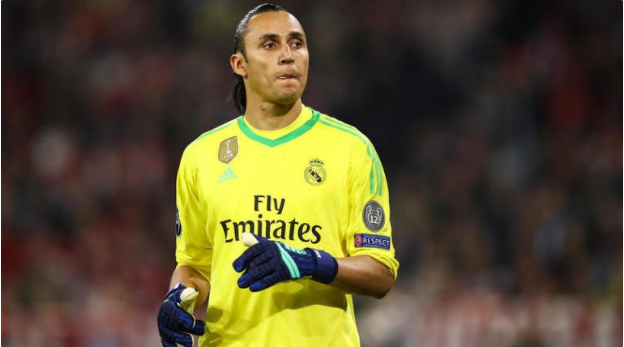Why is this image particularly poignant?
Give a comprehensive and detailed explanation for the question.

The caption states that this image is particularly poignant, as it comes at a time when Navas appears to be contemplating his future with the team, following the arrival of Thibaut Courtois, which has relegated him to a secondary role. This context adds emotional weight to the moment, making the image poignant.